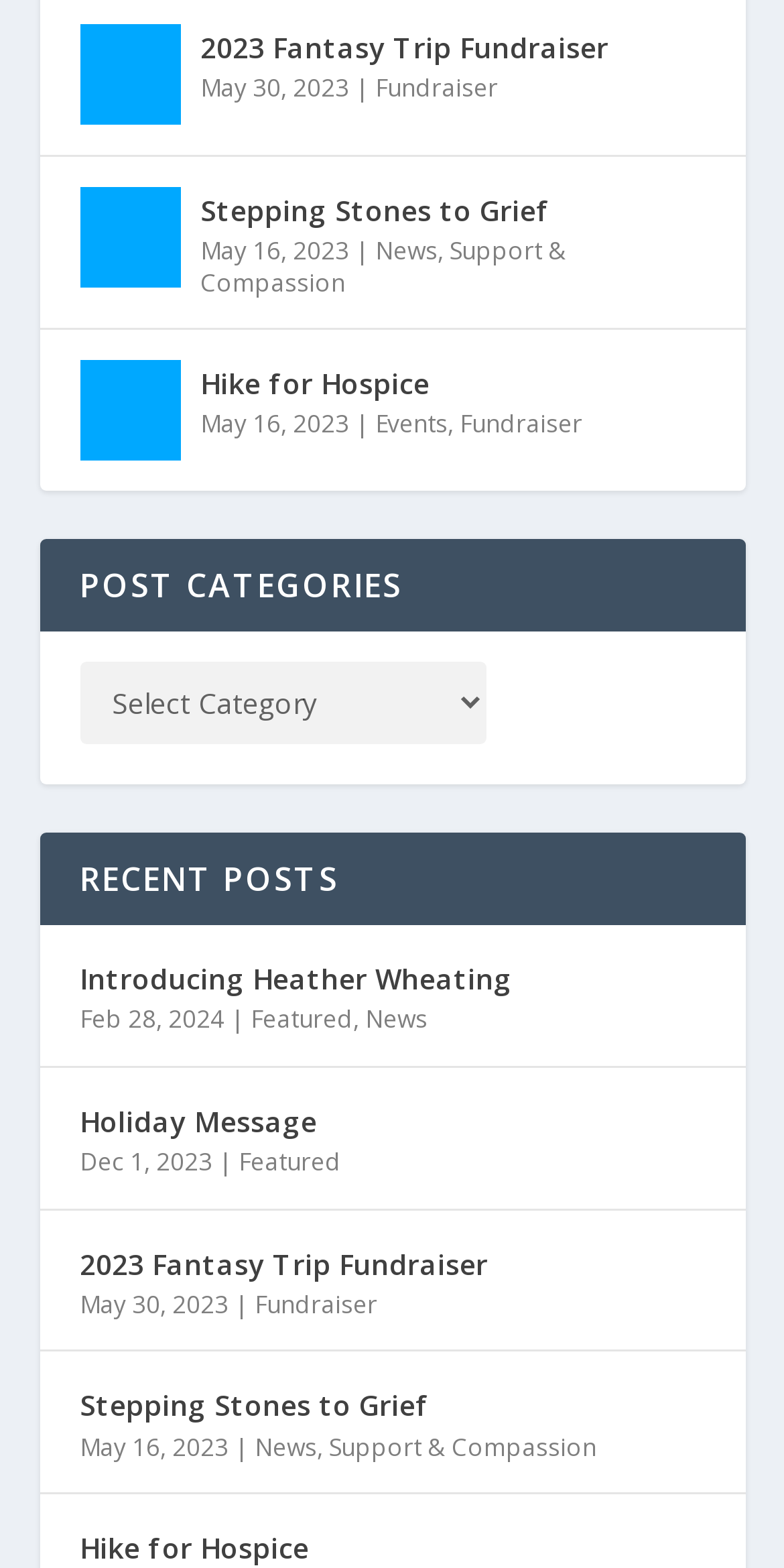Select the bounding box coordinates of the element I need to click to carry out the following instruction: "Select an option from the combobox".

[0.101, 0.422, 0.619, 0.475]